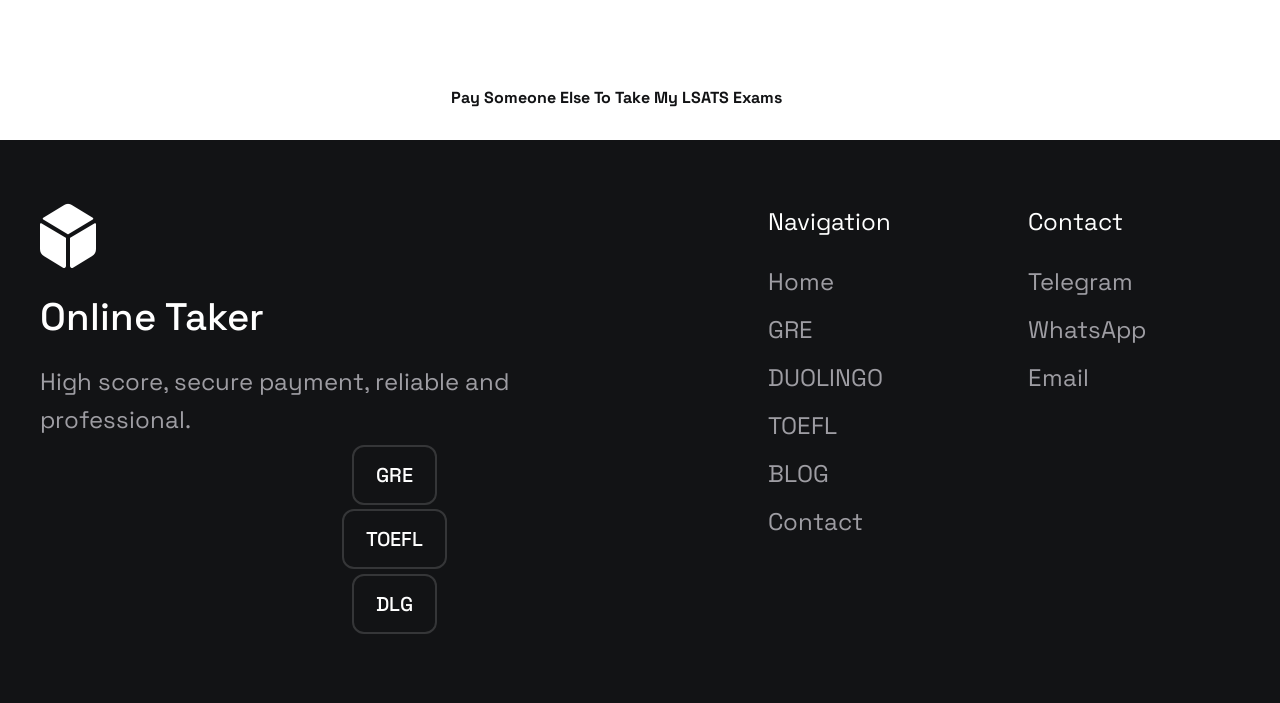Please answer the following question using a single word or phrase: What is the benefit of using this website's service?

High score, secure payment